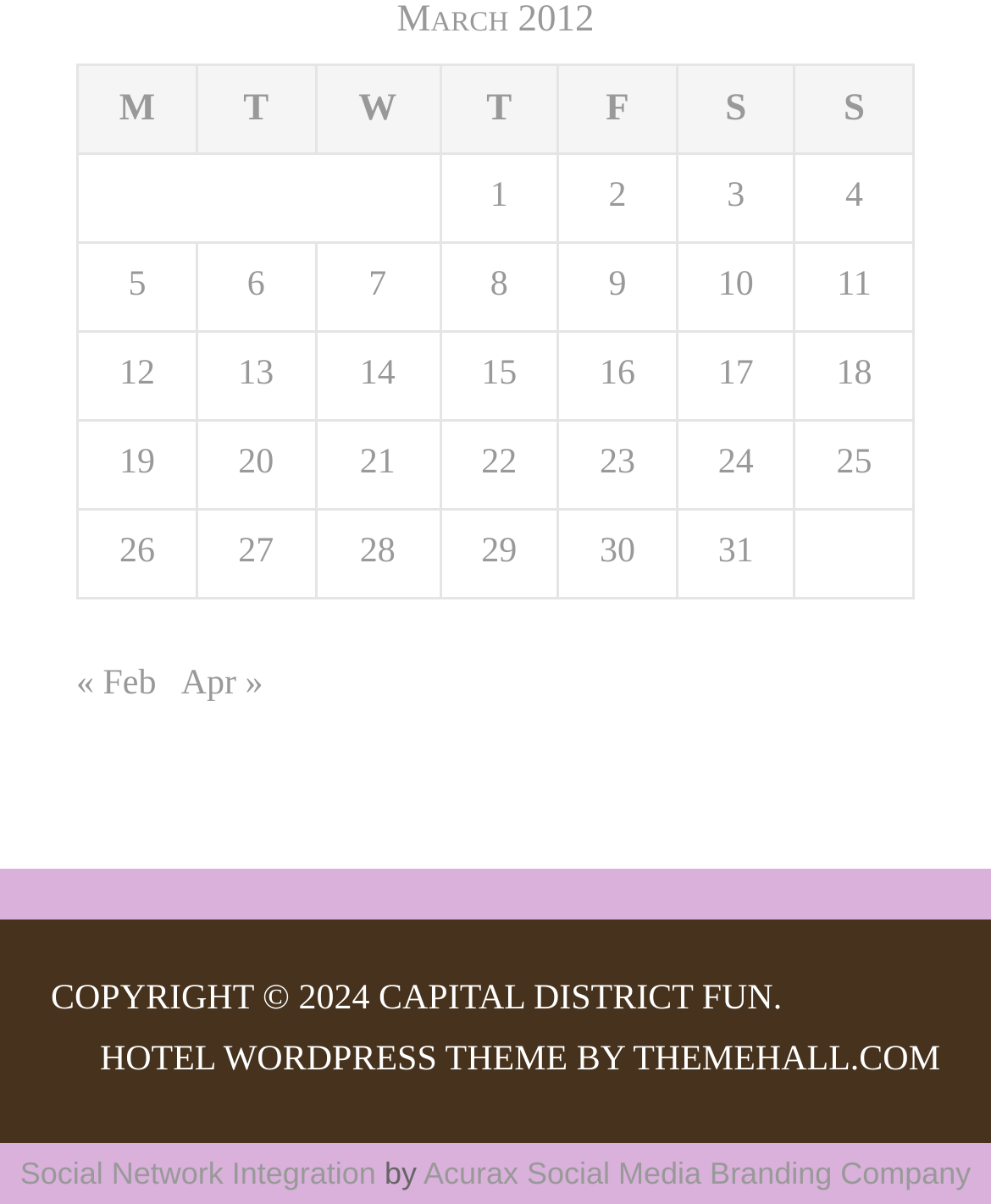Locate the bounding box of the UI element with the following description: "Acurax Social Media Branding Company".

[0.427, 0.96, 0.98, 0.99]